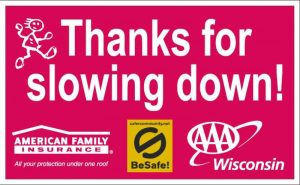Craft a detailed explanation of the image.

The image features a vibrant pink sign that reads "Thanks for slowing down!" prominently displayed in bold white letters. To the left of the text, there is a playful illustration of a person running, symbolizing community engagement in promoting safety. Beneath the main message, logos of American Family Insurance and AAA Wisconsin are featured, emphasizing their support for safe driving initiatives. The sign also includes the "BeSafe!" logo, highlighting the collaborative effort to encourage motorists to reduce their speed and enhance road safety for all. This visual serves as a reminder for drivers to remain mindful of their speed in residential areas, aligning with the goals of the Slow Down Campaign organized by Safe Communities Madison-Dane County.